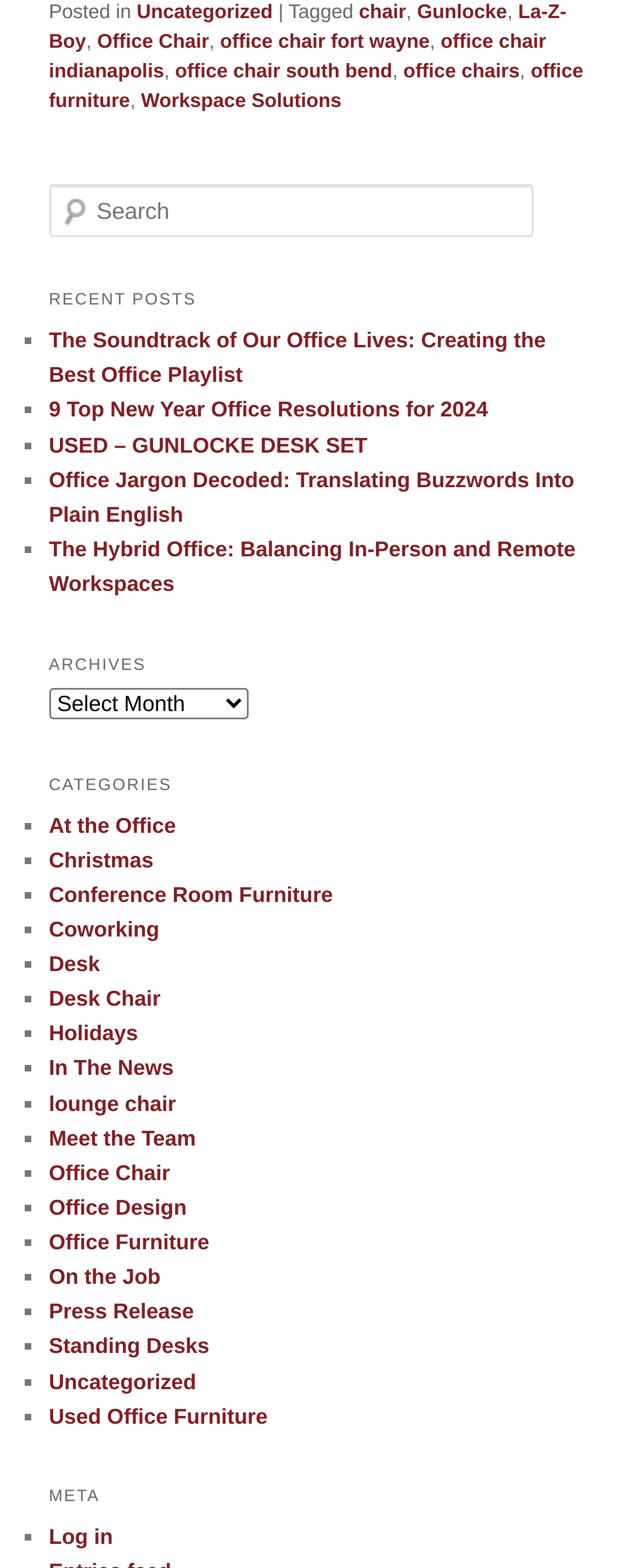What is the purpose of the search box?
Using the details from the image, give an elaborate explanation to answer the question.

The search box is located near the top of the webpage, and it allows users to search for specific topics or keywords within the website. This suggests that the website has a large amount of content and the search box is provided as a convenience to help users quickly find what they are looking for.